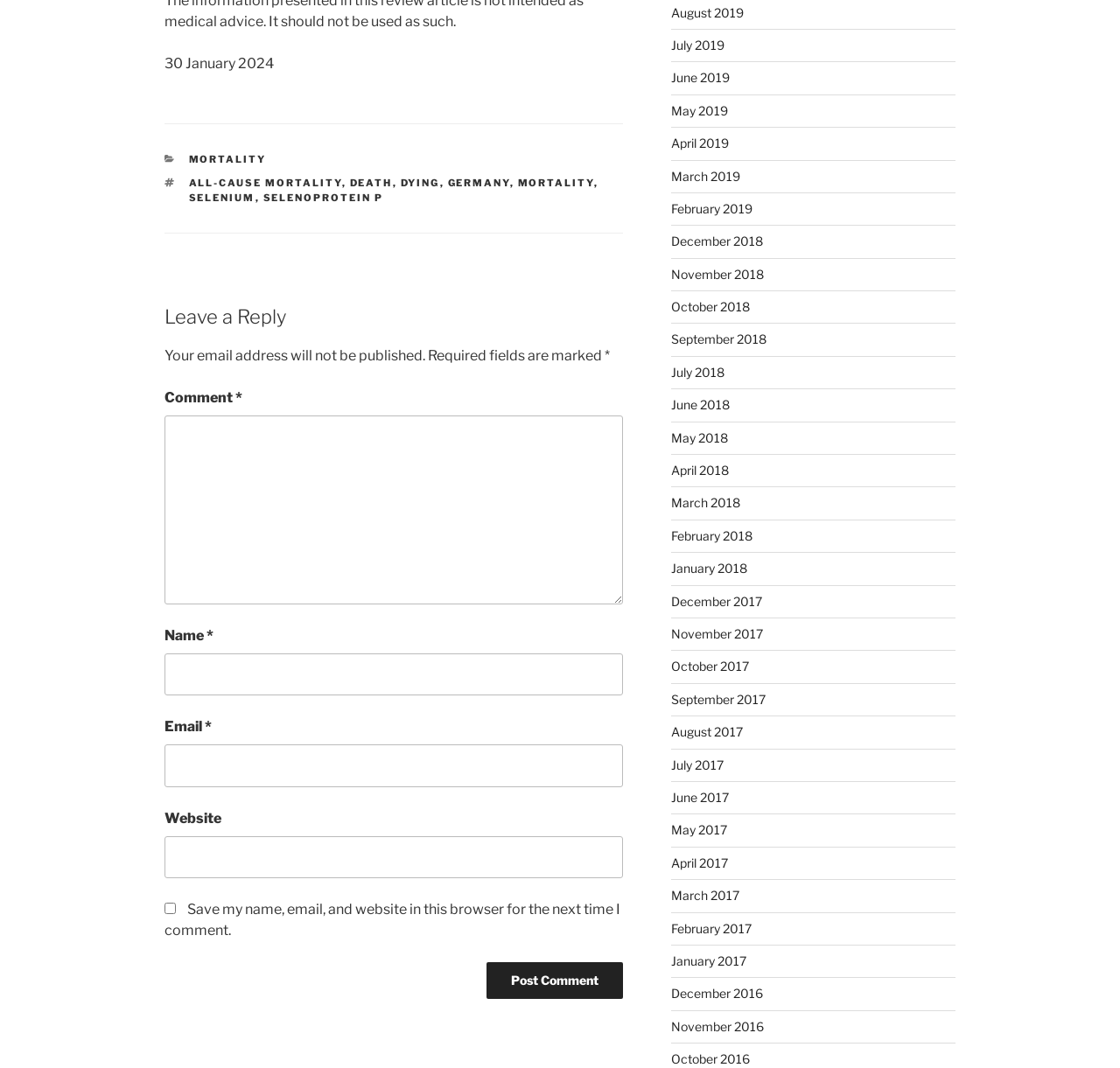For the following element description, predict the bounding box coordinates in the format (top-left x, top-left y, bottom-right x, bottom-right y). All values should be floating point numbers between 0 and 1. Description: Dying

[0.357, 0.166, 0.393, 0.177]